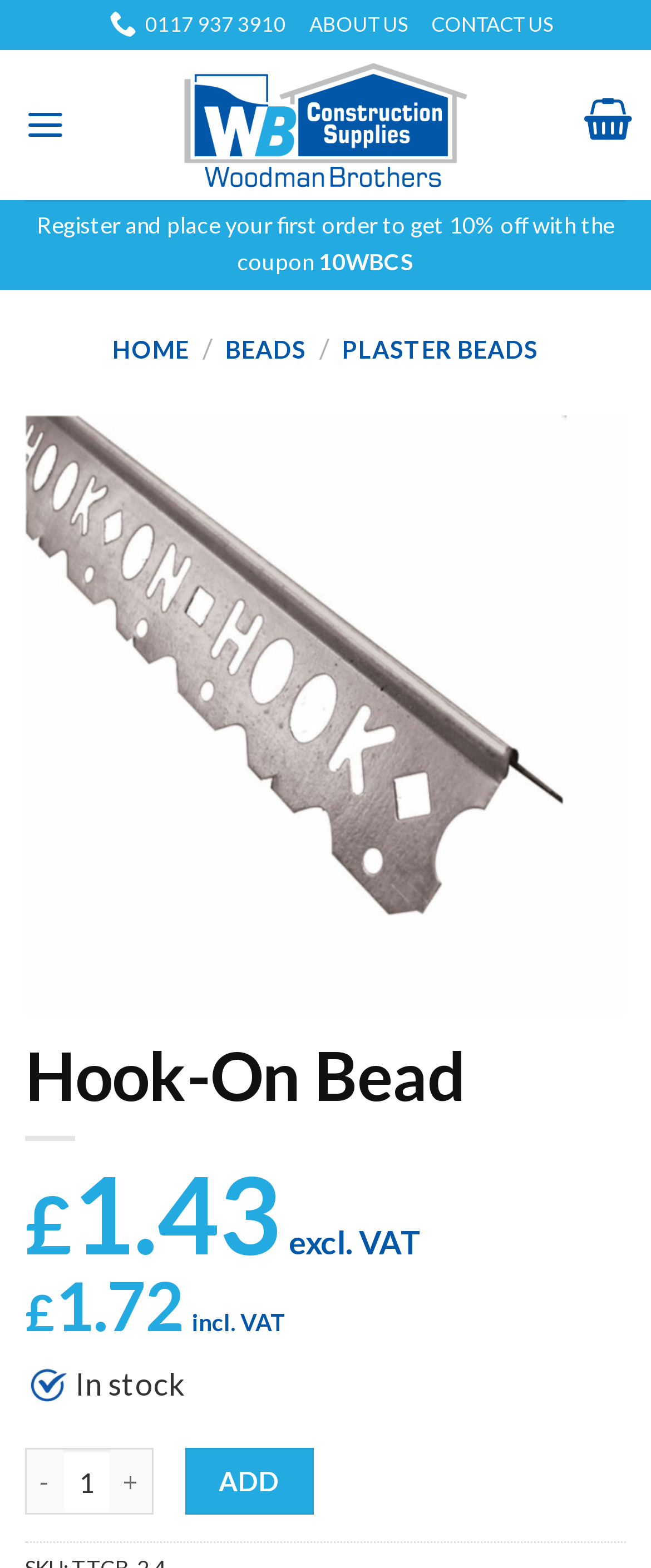Determine the bounding box coordinates of the clickable element to achieve the following action: 'Click on beads'. Provide the coordinates as four float values between 0 and 1, formatted as [left, top, right, bottom].

[0.346, 0.213, 0.471, 0.231]